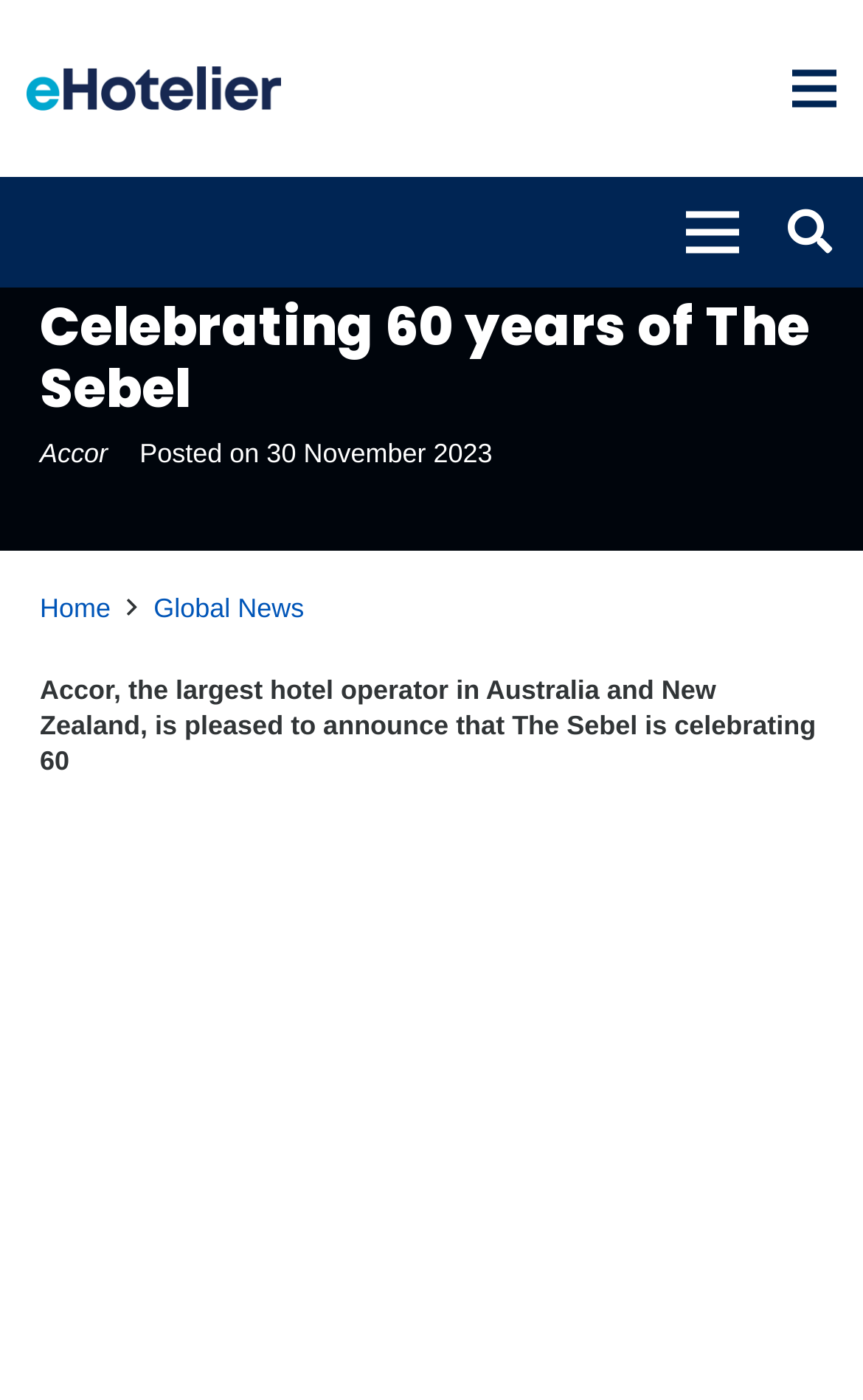Please locate the bounding box coordinates for the element that should be clicked to achieve the following instruction: "Read the global news". Ensure the coordinates are given as four float numbers between 0 and 1, i.e., [left, top, right, bottom].

[0.046, 0.167, 0.259, 0.202]